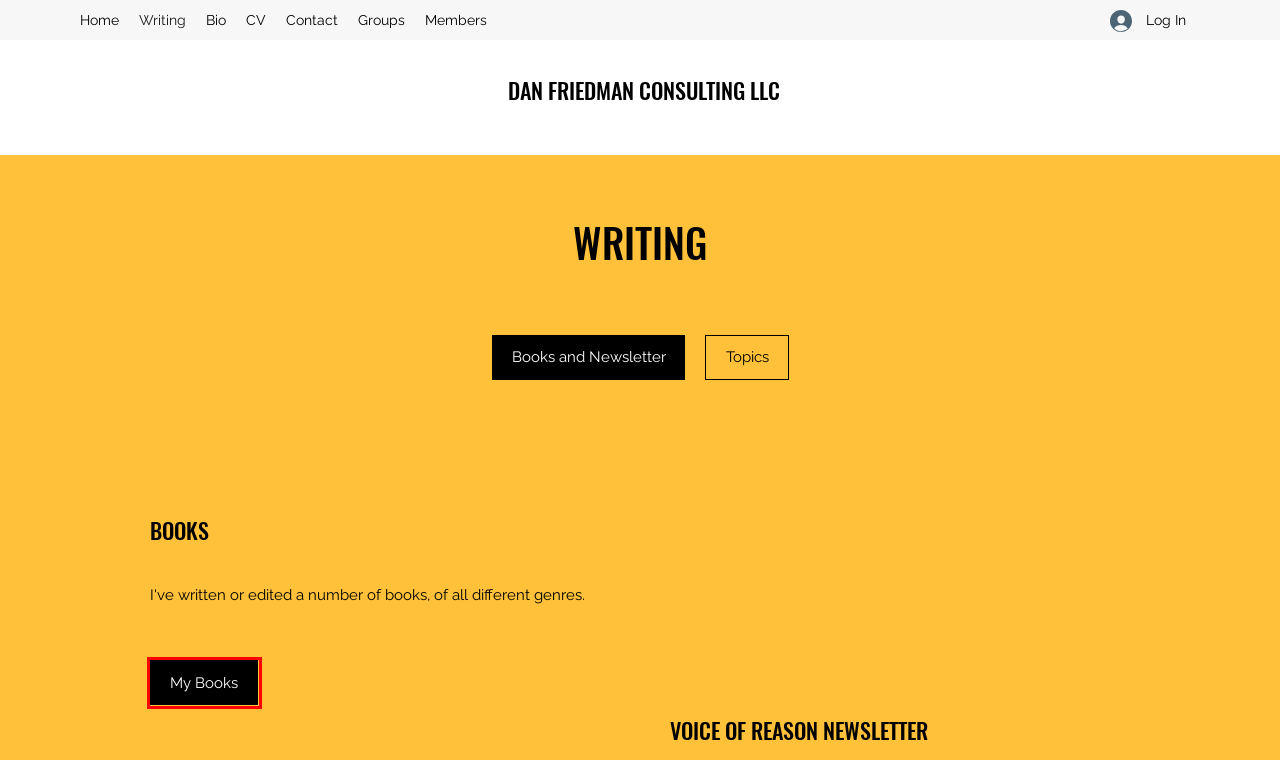You are given a screenshot of a webpage with a red rectangle bounding box around an element. Choose the best webpage description that matches the page after clicking the element in the bounding box. Here are the candidates:
A. Home | Dan Friedman
B. Members | Dan Friedman Consulting LLC
C. Contact | Dan Friedman
D. CV | Dan Friedman
E. Social Media | Dan Friedman
F. Books | Dan Friedman
G. Bio | Dan Friedman
H. Politics | Dan Friedman

F